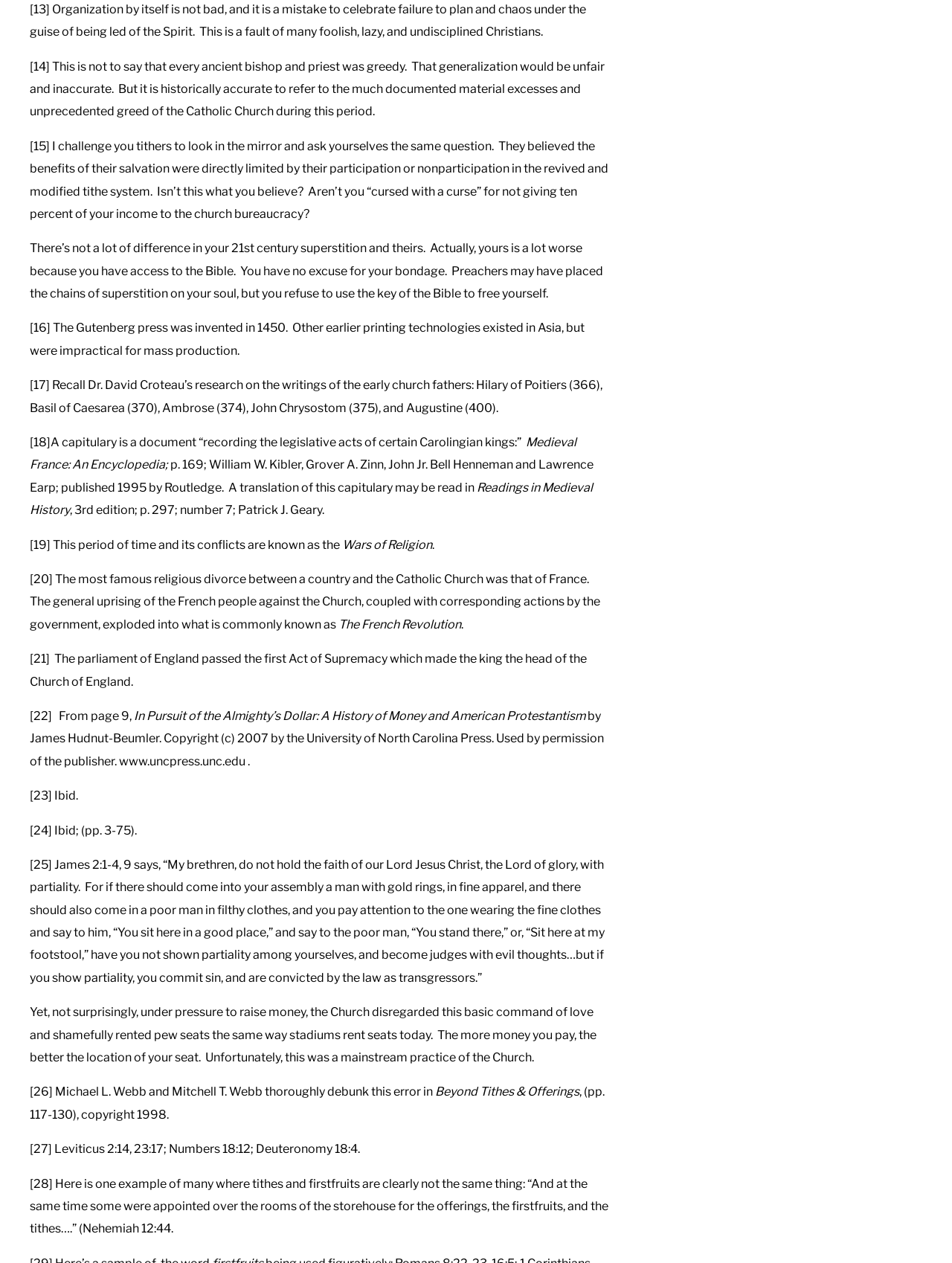Please provide a short answer using a single word or phrase for the question:
What is the French Revolution?

A general uprising of the French people